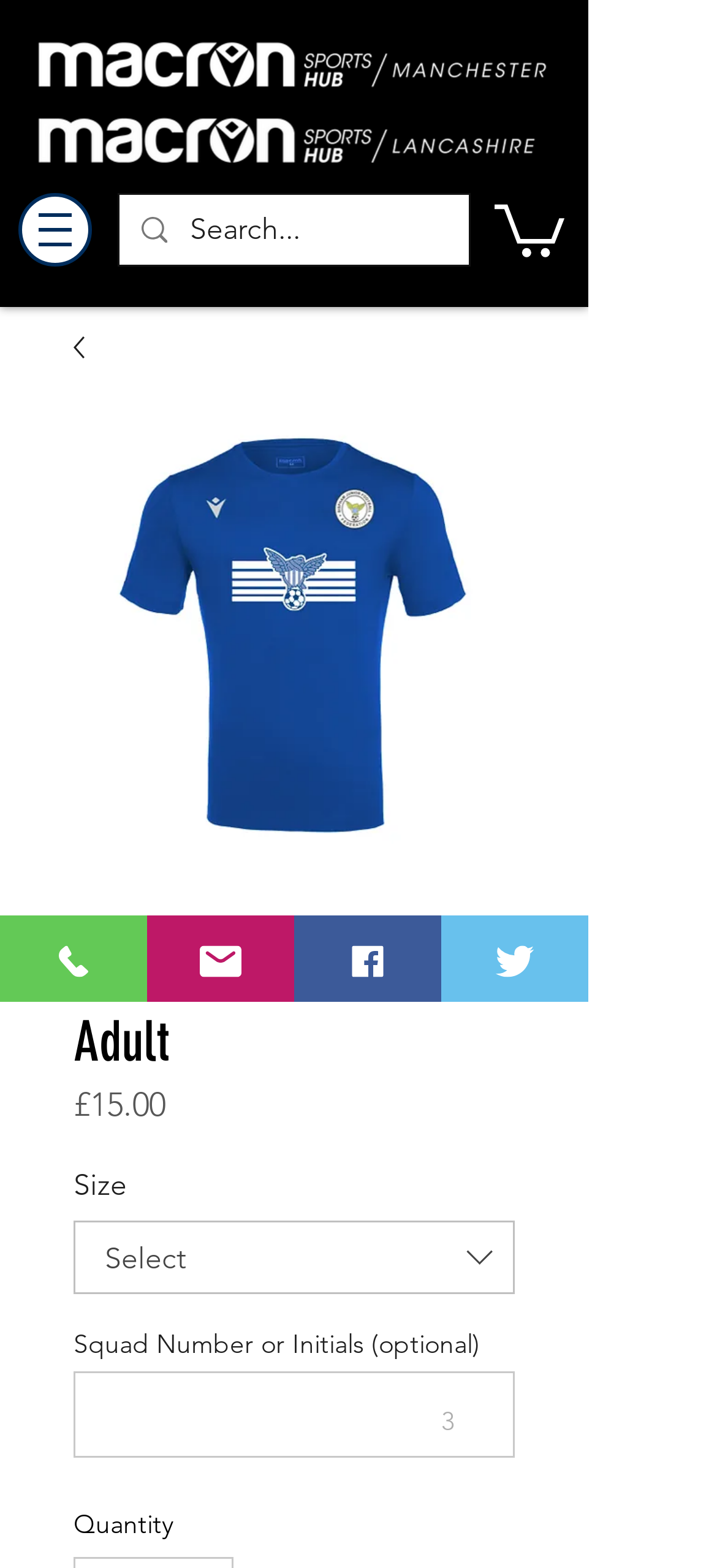Determine the main heading text of the webpage.

BJFF Boost T-Shirt Blue Adult